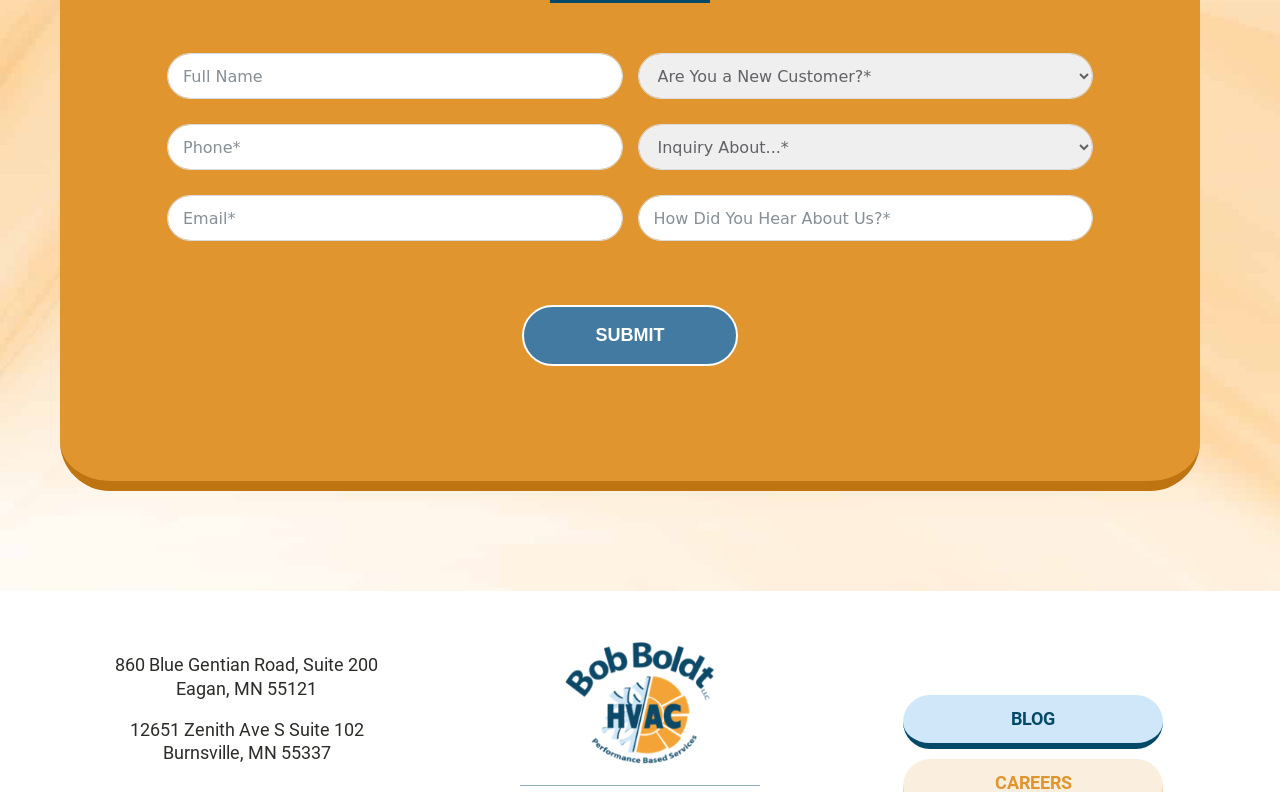How many text boxes are required in the contact form?
Based on the image, provide your answer in one word or phrase.

3